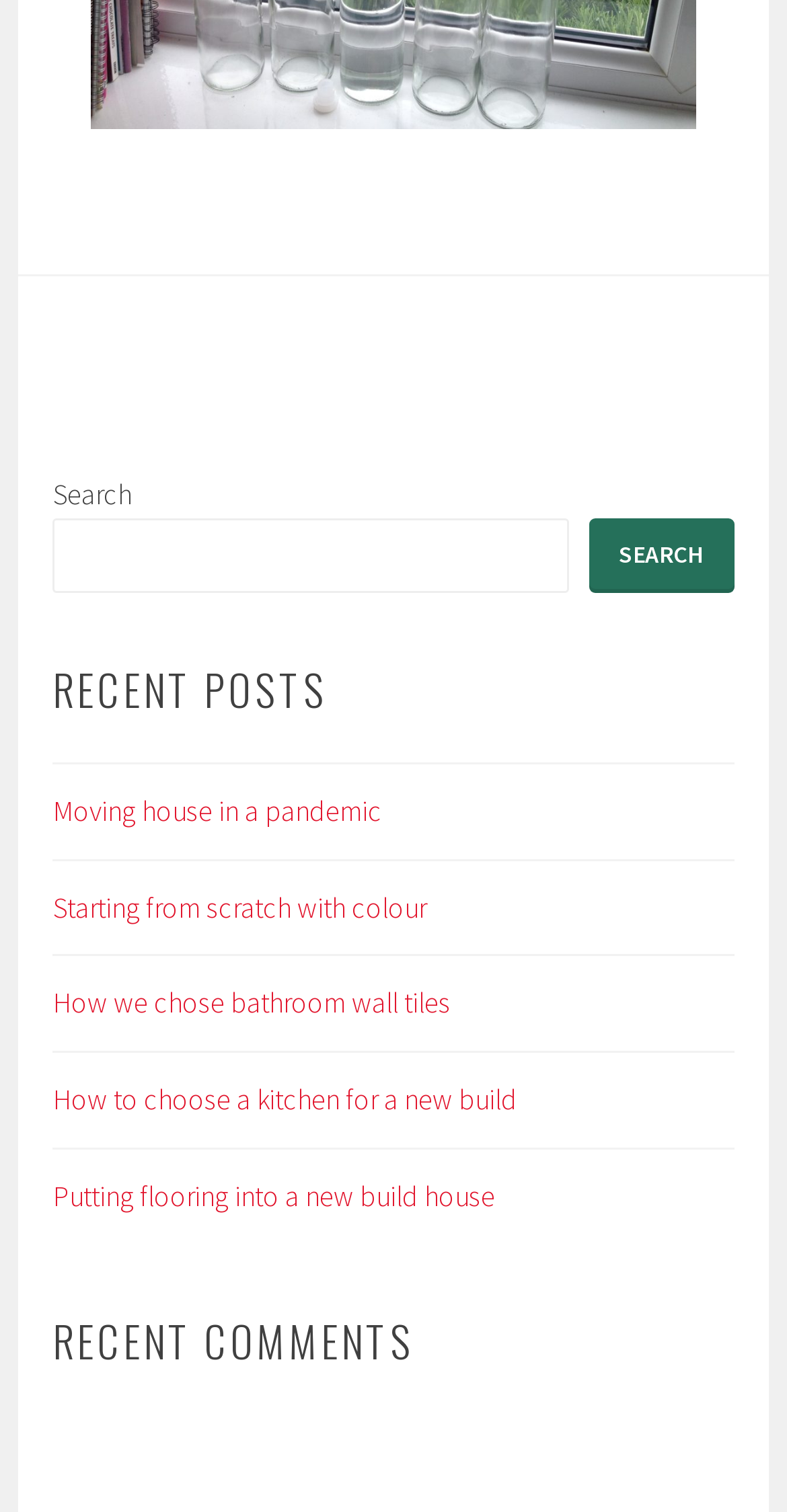Using the information in the image, give a comprehensive answer to the question: 
What is the title of the first recent post?

I looked at the first link under the 'RECENT POSTS' heading and found the text 'Moving house in a pandemic', which is the title of the first recent post.